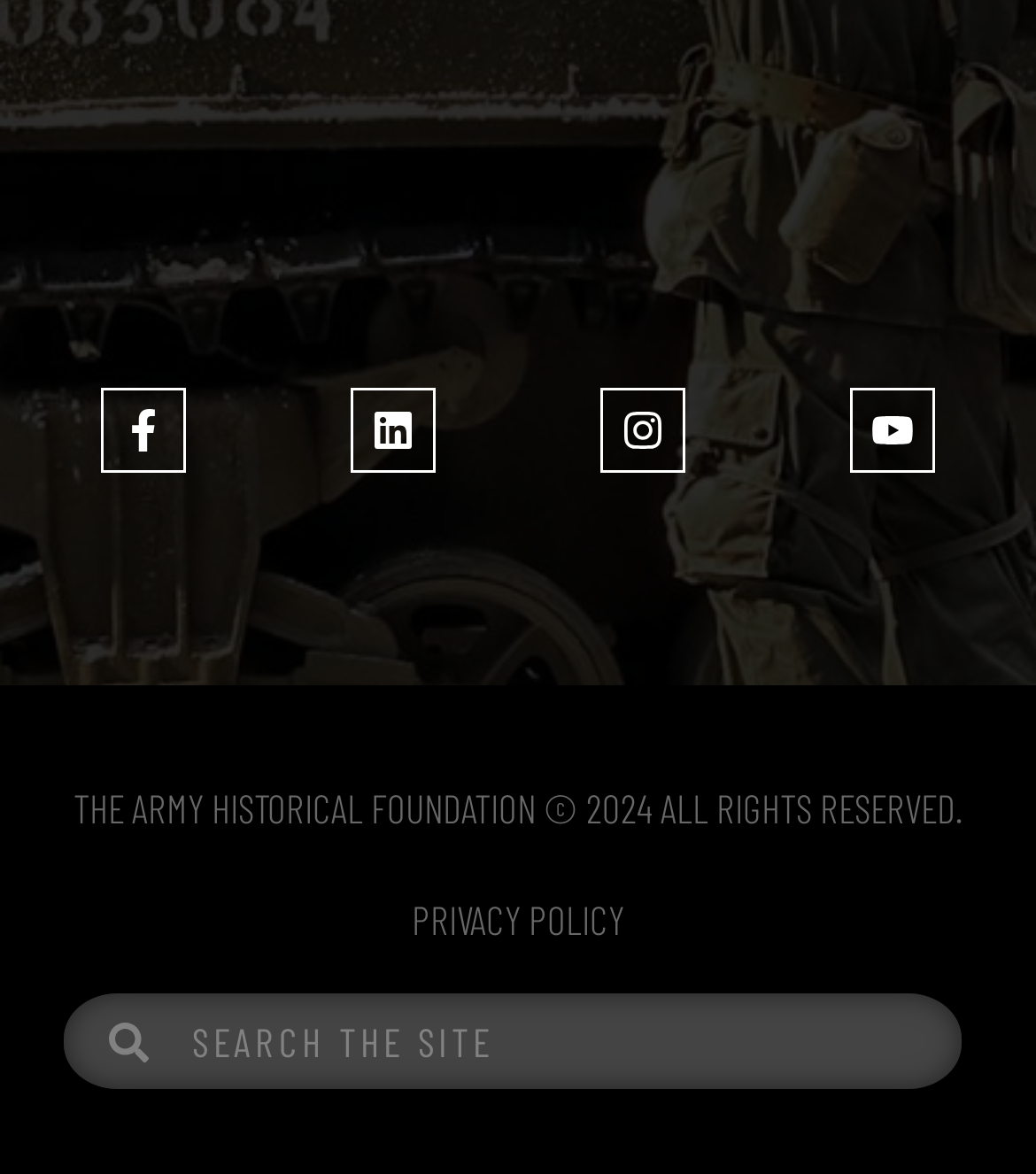What is the relationship between the 'PRIVACY POLICY' heading and the link below it?
Look at the image and respond with a single word or a short phrase.

The link is to the privacy policy